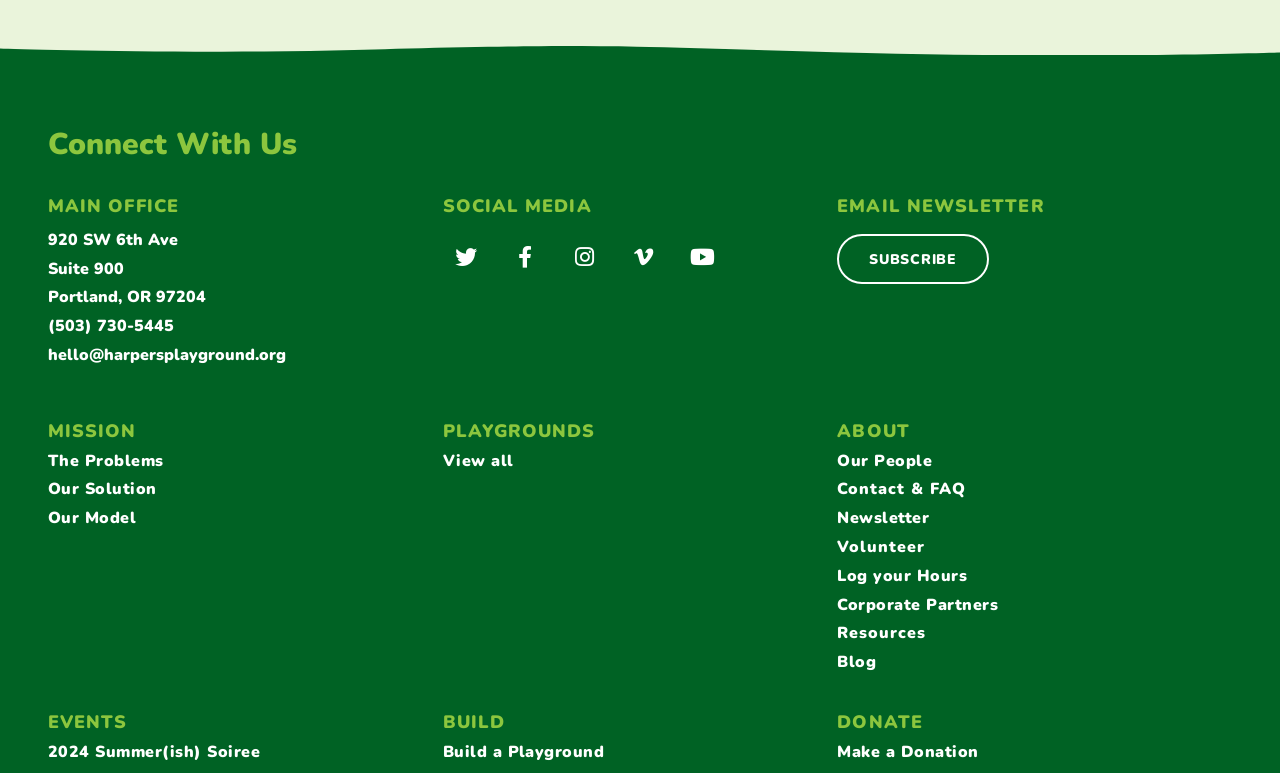Identify the bounding box coordinates of the HTML element based on this description: "Instagram".

[0.438, 0.303, 0.475, 0.363]